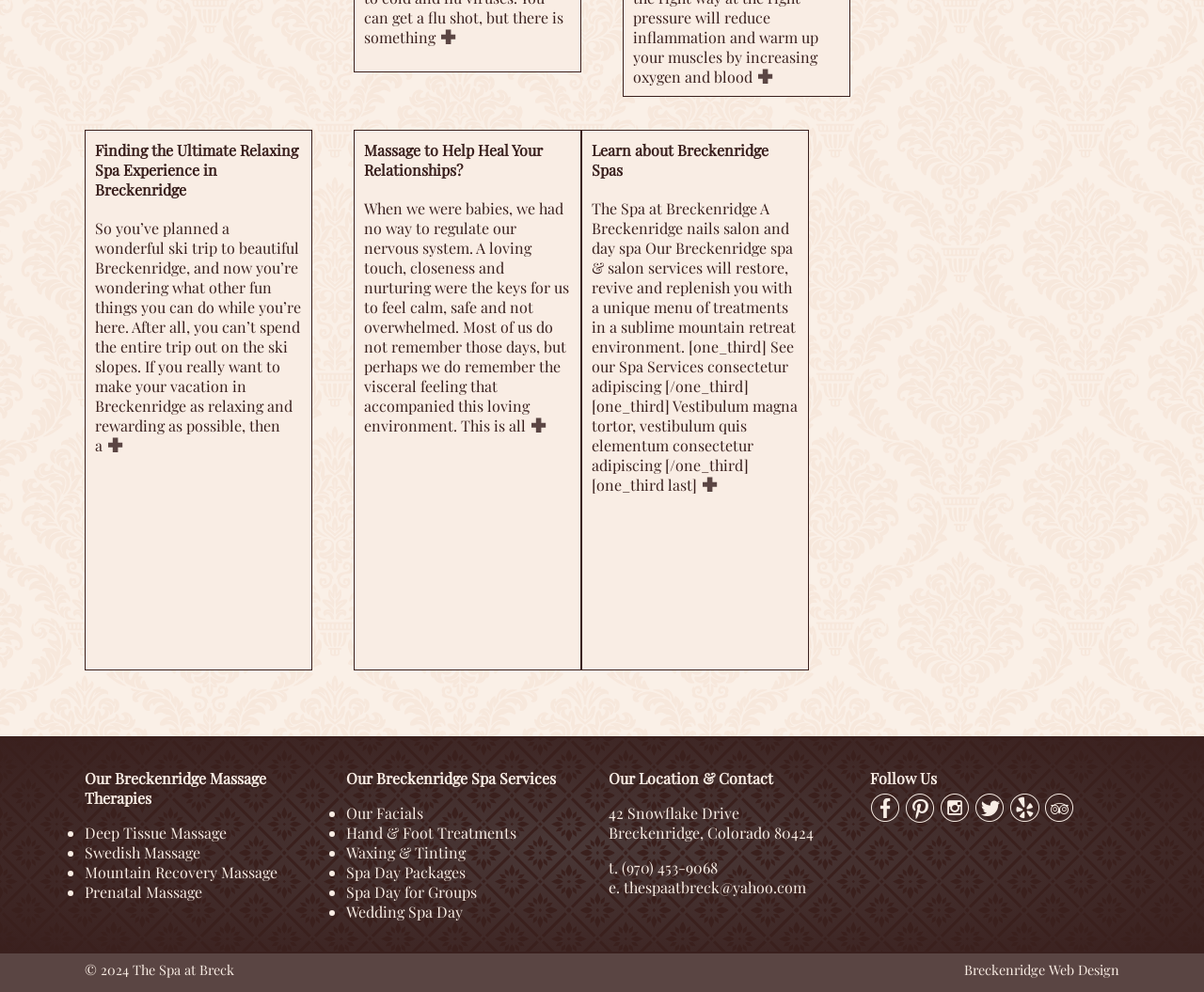Carefully examine the image and provide an in-depth answer to the question: What types of massage therapies are offered?

The webpage lists the types of massage therapies offered under the 'Our Breckenridge Massage Therapies' section, which includes Deep Tissue Massage, Swedish Massage, Mountain Recovery Massage, and Prenatal Massage.